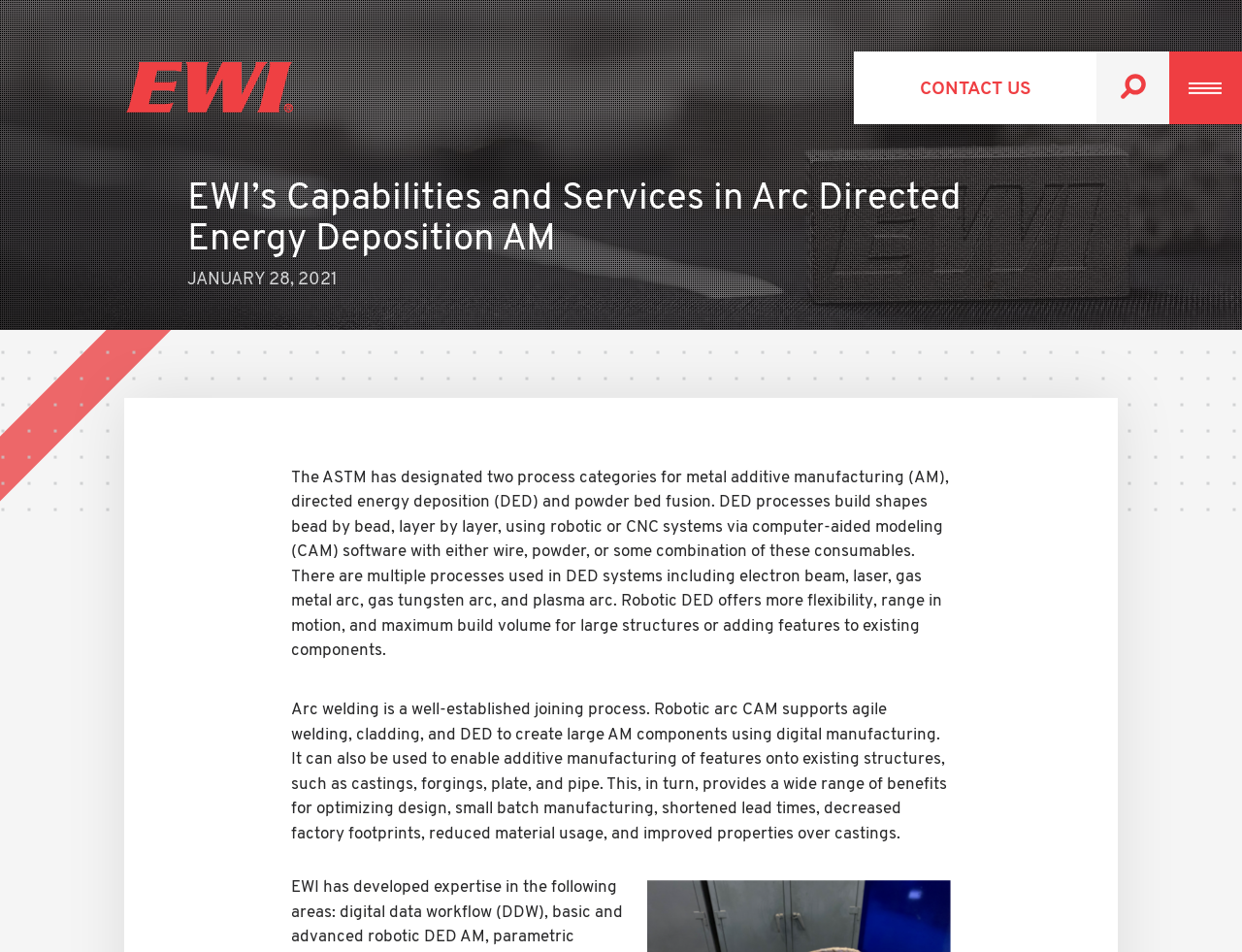What are the benefits of using additive manufacturing?
Give a detailed explanation using the information visible in the image.

The webpage mentions that using additive manufacturing can provide a wide range of benefits, including optimizing design, small batch manufacturing, shortened lead times, decreased factory footprints, reduced material usage, and improved properties over castings.